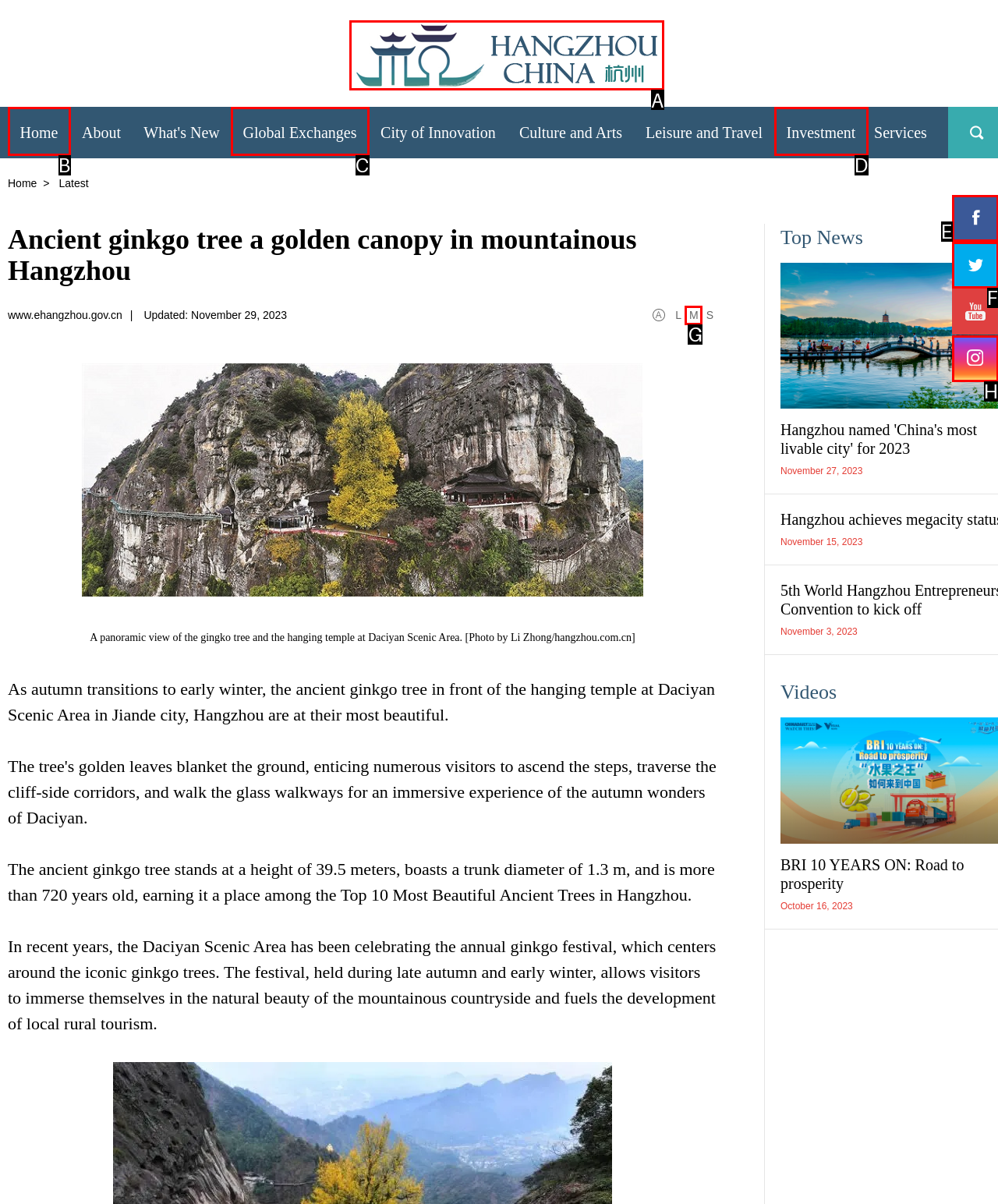Specify which UI element should be clicked to accomplish the task: View the image of Hangzhou, China. Answer with the letter of the correct choice.

A